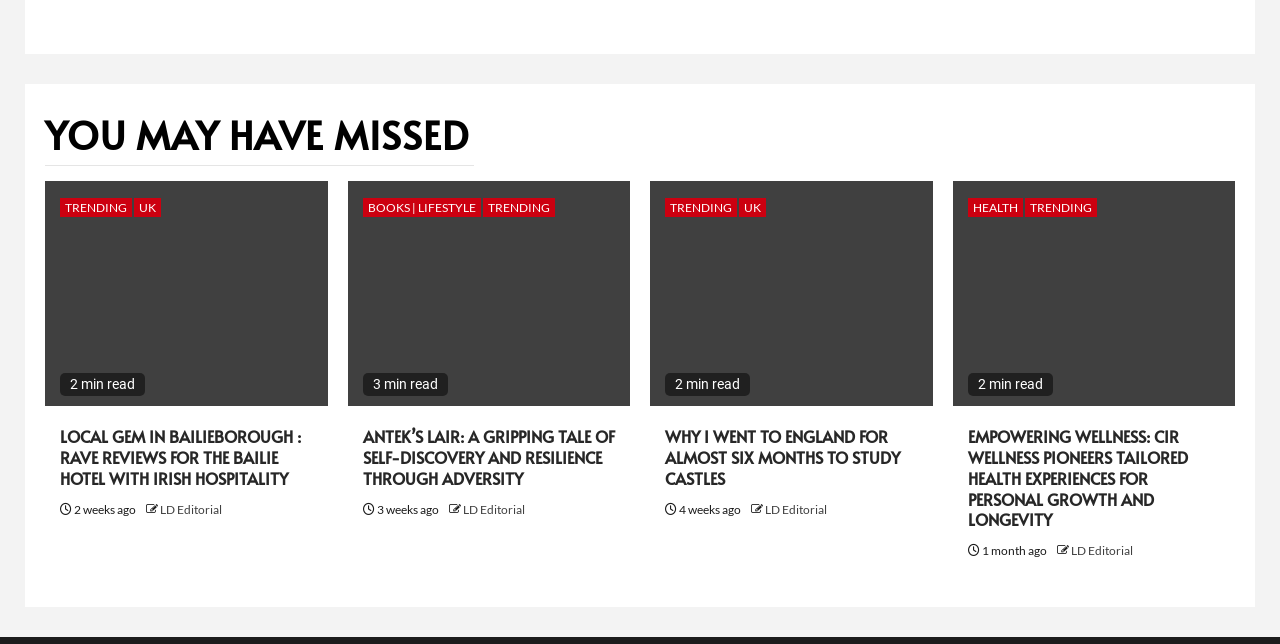Reply to the question below using a single word or brief phrase:
How long ago was the article 'ANTEK’S LAIR: A GRIPPING TALE OF SELF-DISCOVERY AND RESILIENCE THROUGH ADVERSITY' published?

3 weeks ago